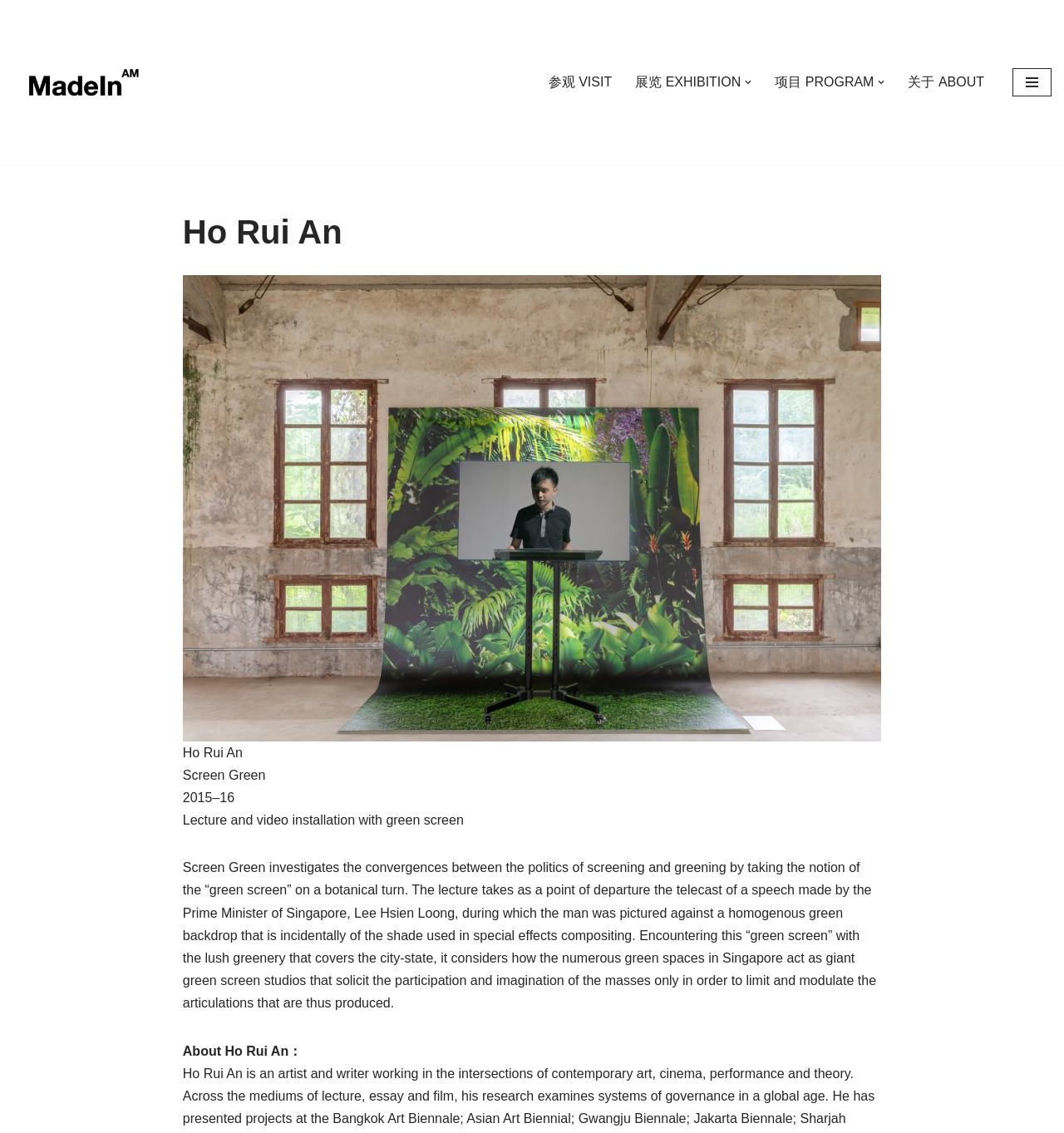What is the name of the artist?
Look at the image and respond with a one-word or short-phrase answer.

Ho Rui An